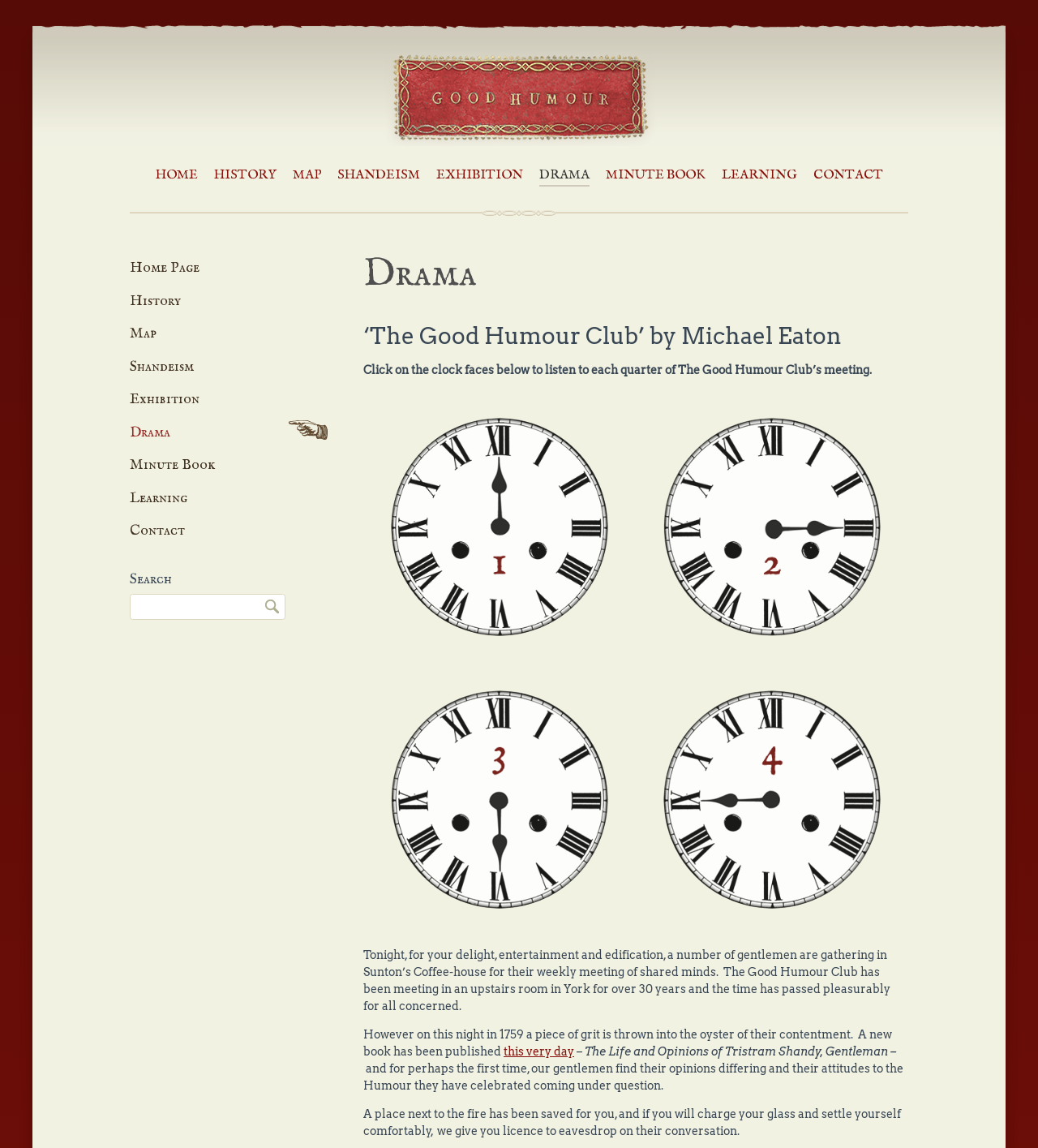Show me the bounding box coordinates of the clickable region to achieve the task as per the instruction: "Click on the 'HOME' link".

[0.15, 0.143, 0.19, 0.16]